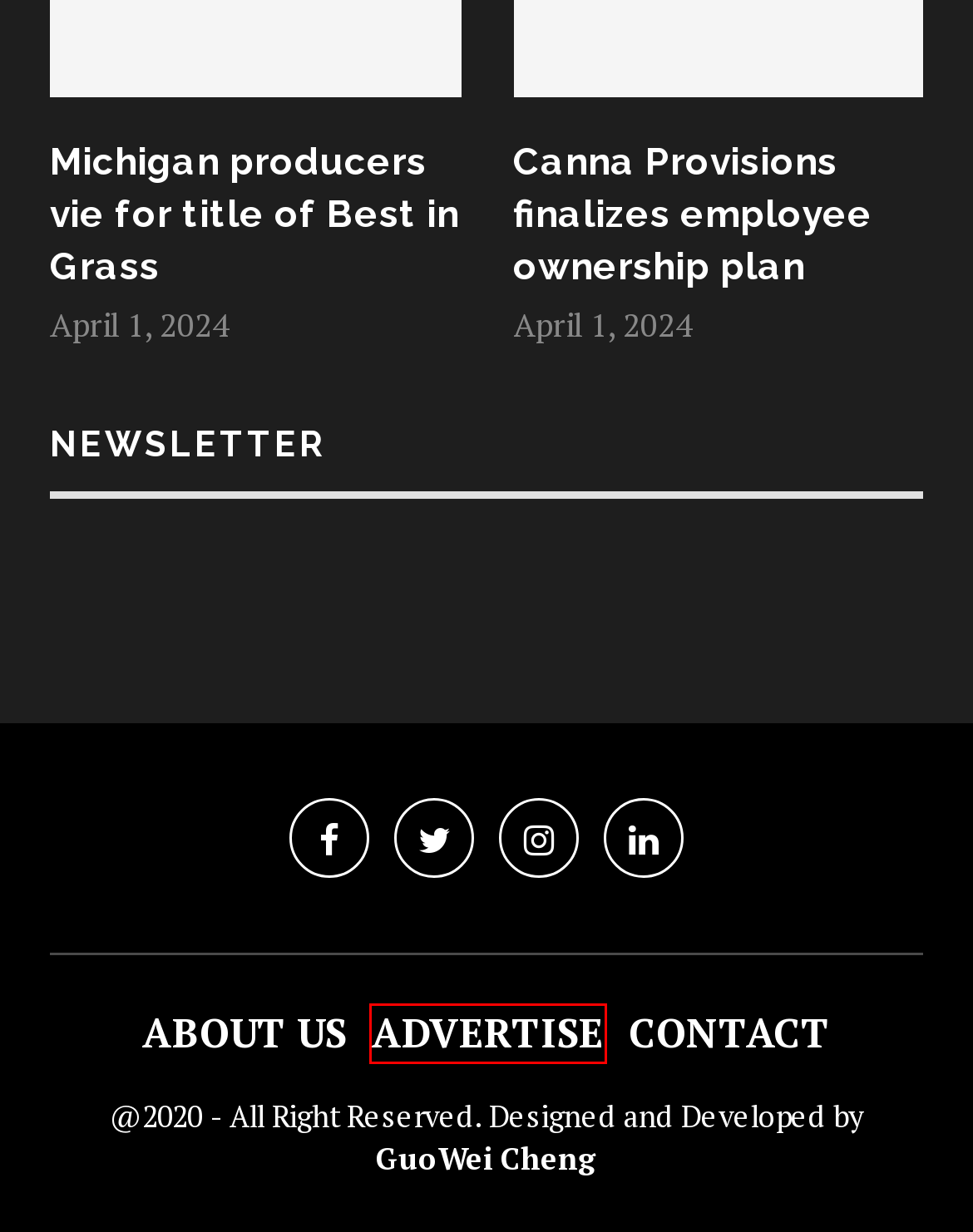You’re provided with a screenshot of a webpage that has a red bounding box around an element. Choose the best matching webpage description for the new page after clicking the element in the red box. The options are:
A. CSQ hires extraction expert known as 'Spock of Cannabis' - Marijuana Venture
B. AICPA & CIMA Cannabis Industry Conference - Marijuana Venture
C. Michigan producers vie for title of Best in Grass - Marijuana Venture
D. Advertiser's Info - Marijuana Venture
E. Marijuana Venture Magazine | Cannabis Business & Industry Information
F. Marijuana Growing Business Hub | Cannibis Cultivation Resource & News
G. Contact Marijuana Venture
H. Three cannabis-related companies receive Inc. recognition for growth - Marijuana Venture

D